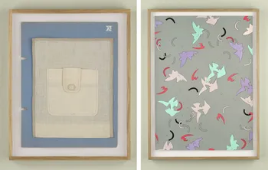What is the color of the background in the left artwork? Observe the screenshot and provide a one-word or short phrase answer.

Soft blue